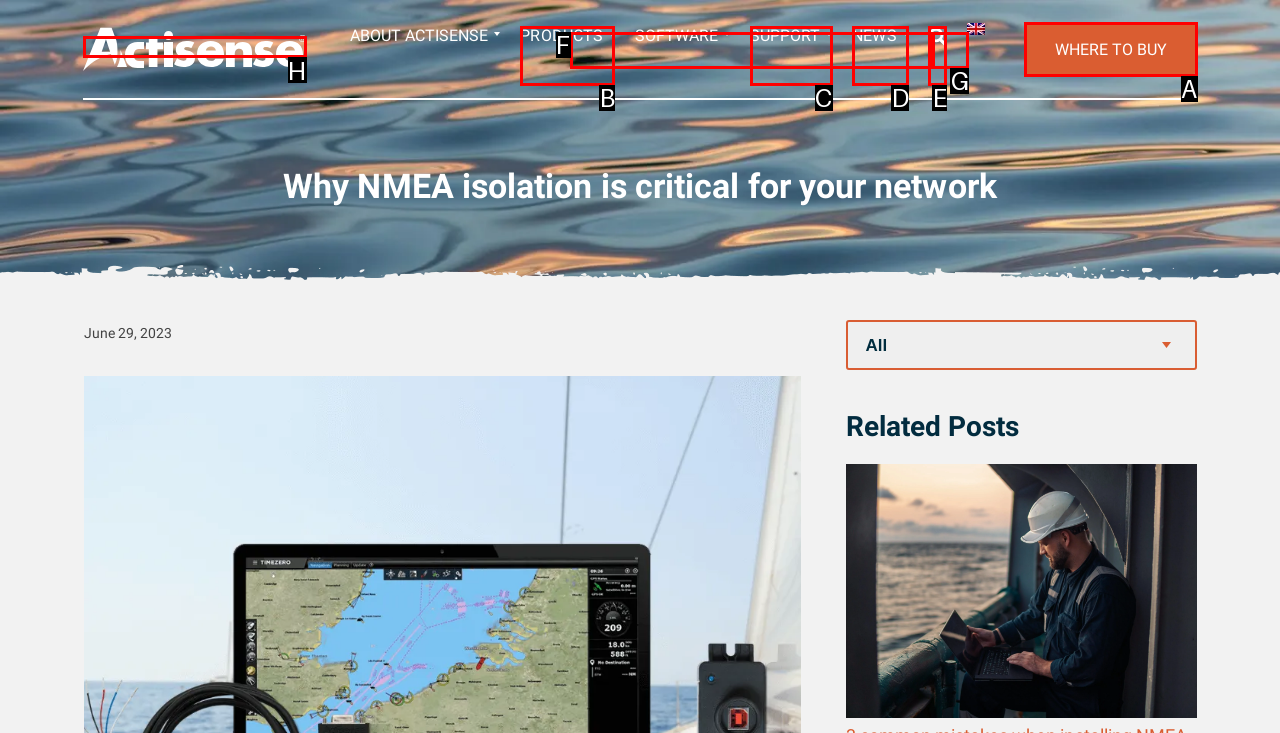Based on the description: WHERE TO BUY, find the HTML element that matches it. Provide your answer as the letter of the chosen option.

A